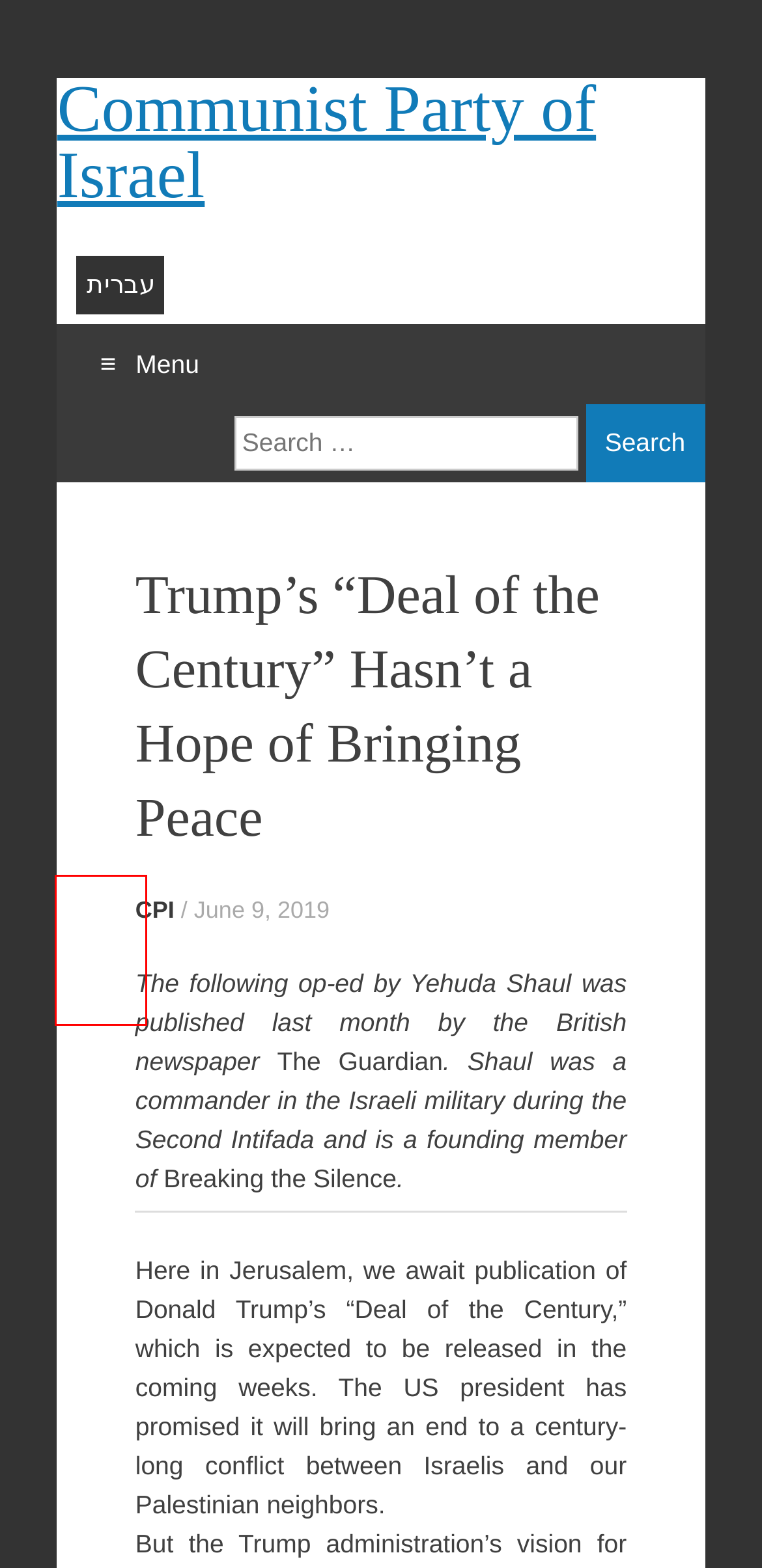Observe the provided screenshot of a webpage with a red bounding box around a specific UI element. Choose the webpage description that best fits the new webpage after you click on the highlighted element. These are your options:
A. CPI | Communist Party of Israel
B. İstanbul Evden Eve Nakliyat - Transfer Nakliyat - 444 79 76
C. İstanbul evden eve nakliyat | AYTAÇ Nakliyat | Ev ve Ofis Taşıma
D. Foreign Ministry Workers Likely to Declare Strike | Communist Party of Israel
E. media | Communist Party of Israel
F. המפלגה הקומוניסטית הישראלית
G. Hadash | Communist Party of Israel
H. Communist Party of Israel

C